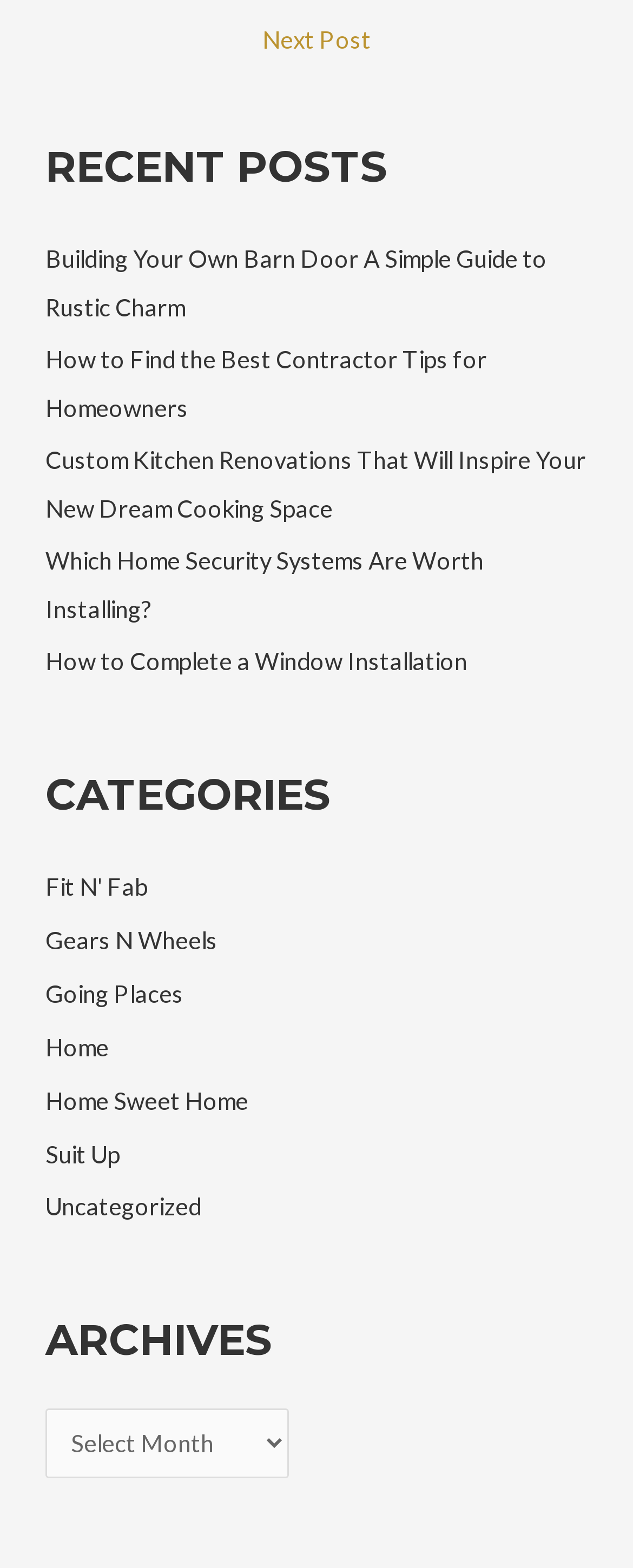How many categories are listed?
From the details in the image, provide a complete and detailed answer to the question.

I counted the number of links under the 'Categories' navigation, excluding 'Home' and 'Uncategorized', which are 7 in total.